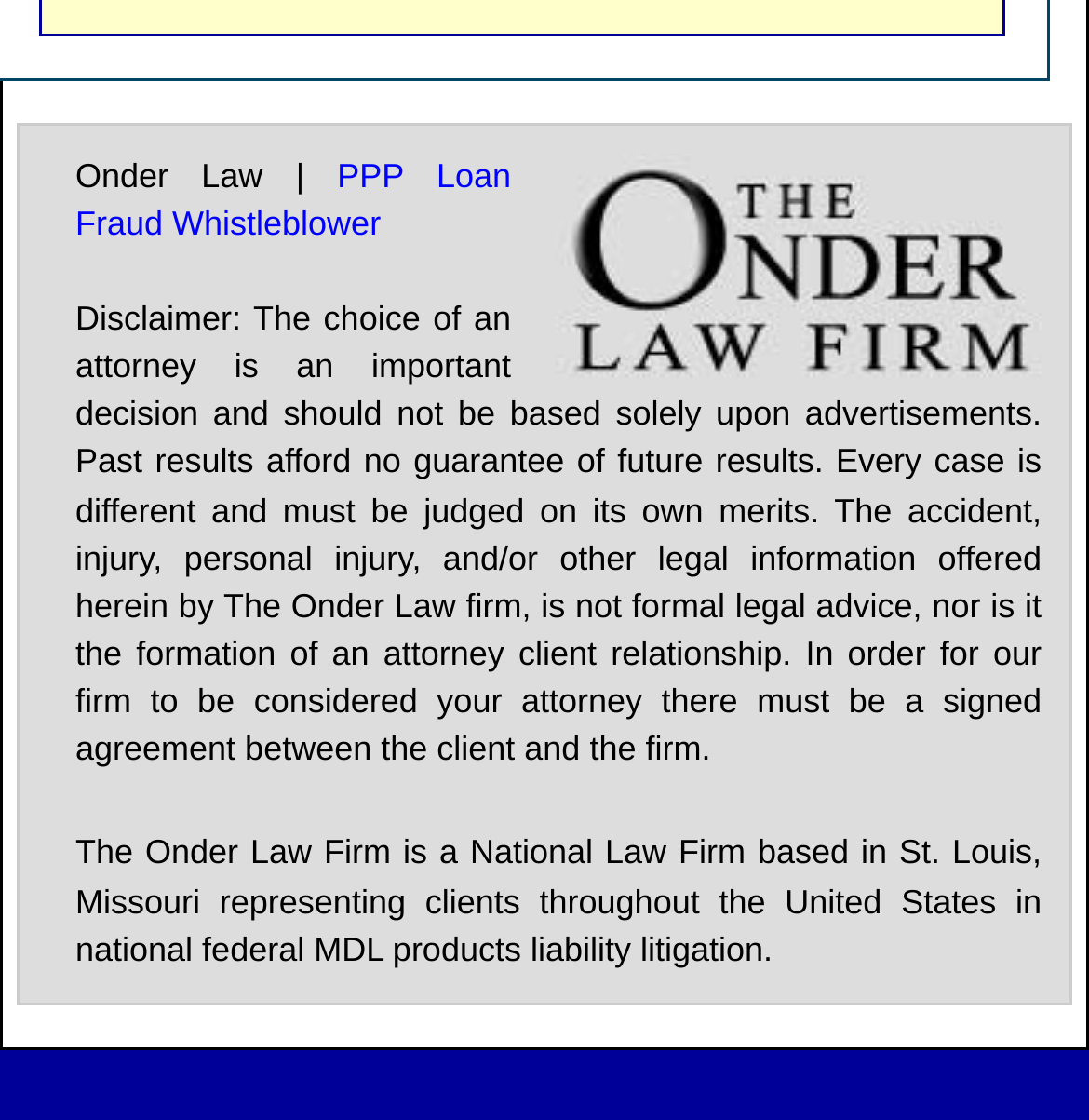Determine the bounding box coordinates of the clickable element necessary to fulfill the instruction: "go to FORUM INDEX". Provide the coordinates as four float numbers within the 0 to 1 range, i.e., [left, top, right, bottom].

None